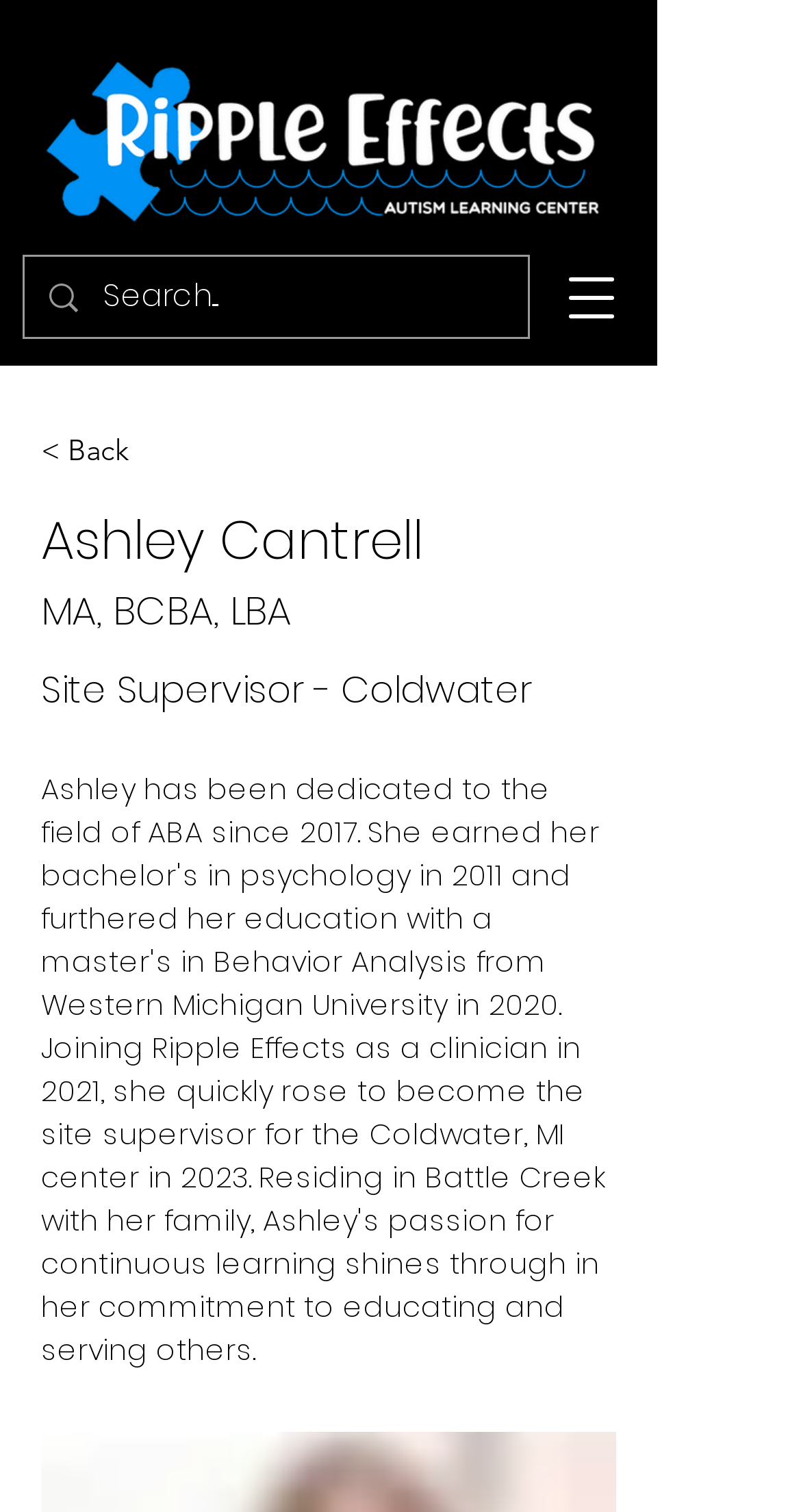Articulate a detailed summary of the webpage's content and design.

The webpage appears to be a personal profile or biography page for Ashley Cantrell. At the top left corner, there is a logo for the Ripple Effects Community Inclusion Center. Below the logo, there is a search bar with a magnifying glass icon on the left and a text input field on the right, where users can type in their search queries.

To the right of the search bar, there is a button to open the navigation menu. Above this button, there is a link to go back to a previous page. The main content of the page is focused on Ashley Cantrell, with a heading displaying her name. Below the heading, there are two lines of text describing her profession and role, "MA, BCBA, LBA" and "Site Supervisor - Coldwater", respectively.